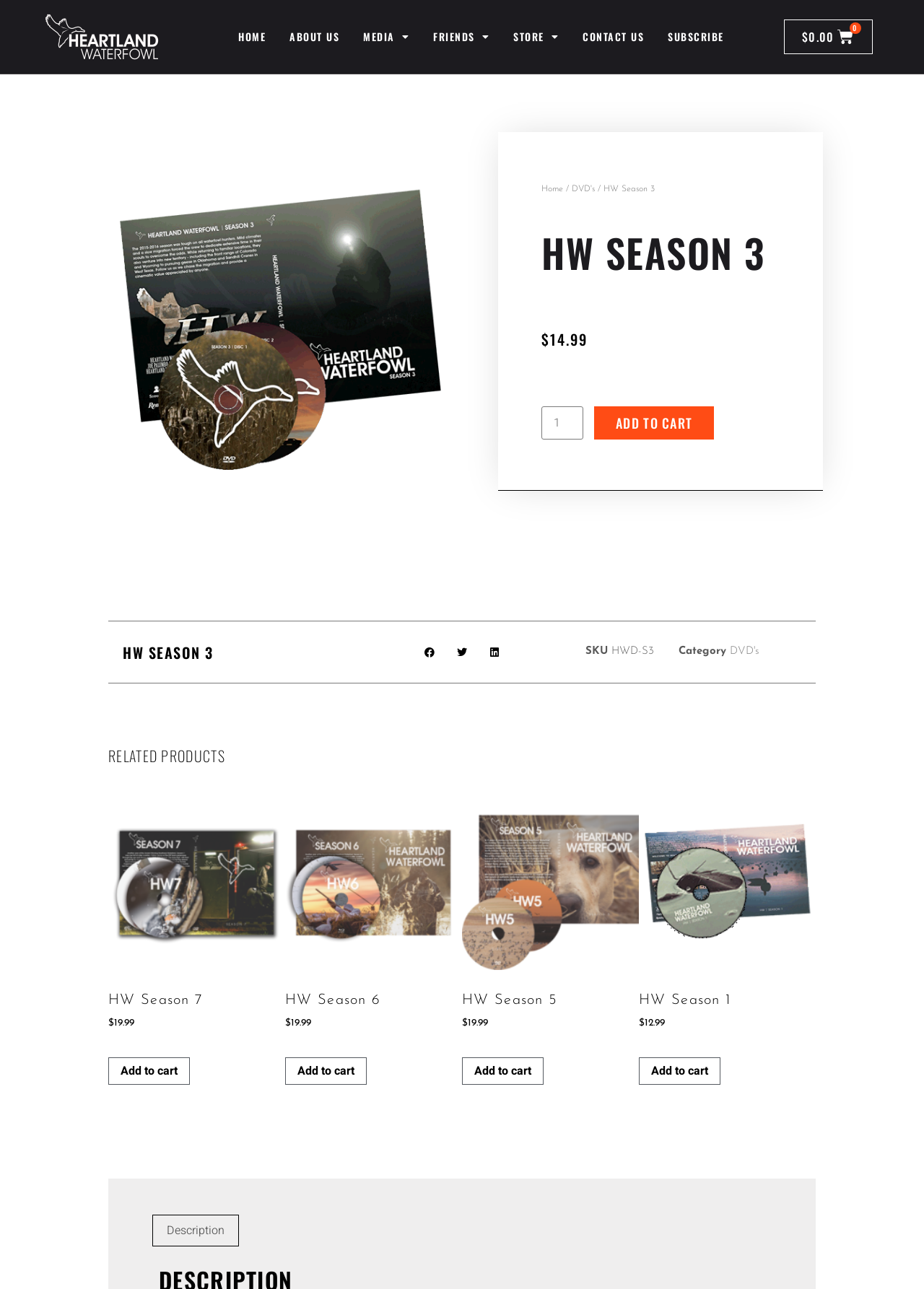Write a detailed summary of the webpage, including text, images, and layout.

The webpage is about Heartland Waterfowl, specifically Season 3. At the top left, there is a hat patch graphic with a link to "Hat Patch Graphic White Web". Next to it, there is a navigation menu with links to "HOME", "ABOUT US", "MEDIA", "FRIENDS", "STORE", "CONTACT US", and "SUBSCRIBE". The menu items are aligned horizontally and are relatively small in size.

Below the navigation menu, there is a breadcrumb navigation section with links to "Home", "DVD's", and "HW Season 3". The breadcrumb navigation is located at the top center of the page.

The main content of the page is divided into two sections. On the left, there is a section with a heading "HW SEASON 3" and a price tag of "$14.99". Below the price tag, there is a spin button to select the product quantity, and an "ADD TO CART" button. On the right side of this section, there are social media sharing buttons for Facebook, Twitter, and LinkedIn.

On the right side of the page, there is a section with product details, including the SKU "HWD-S3", category "DVD's", and related products. The related products section has four items, each with a link to a different season of Heartland Waterfowl, including Season 7, Season 6, Season 5, and Season 1. Each related product has a price tag and an "Add to cart" link.

At the bottom of the page, there is a tab list with a single tab "Description" that is not selected by default.